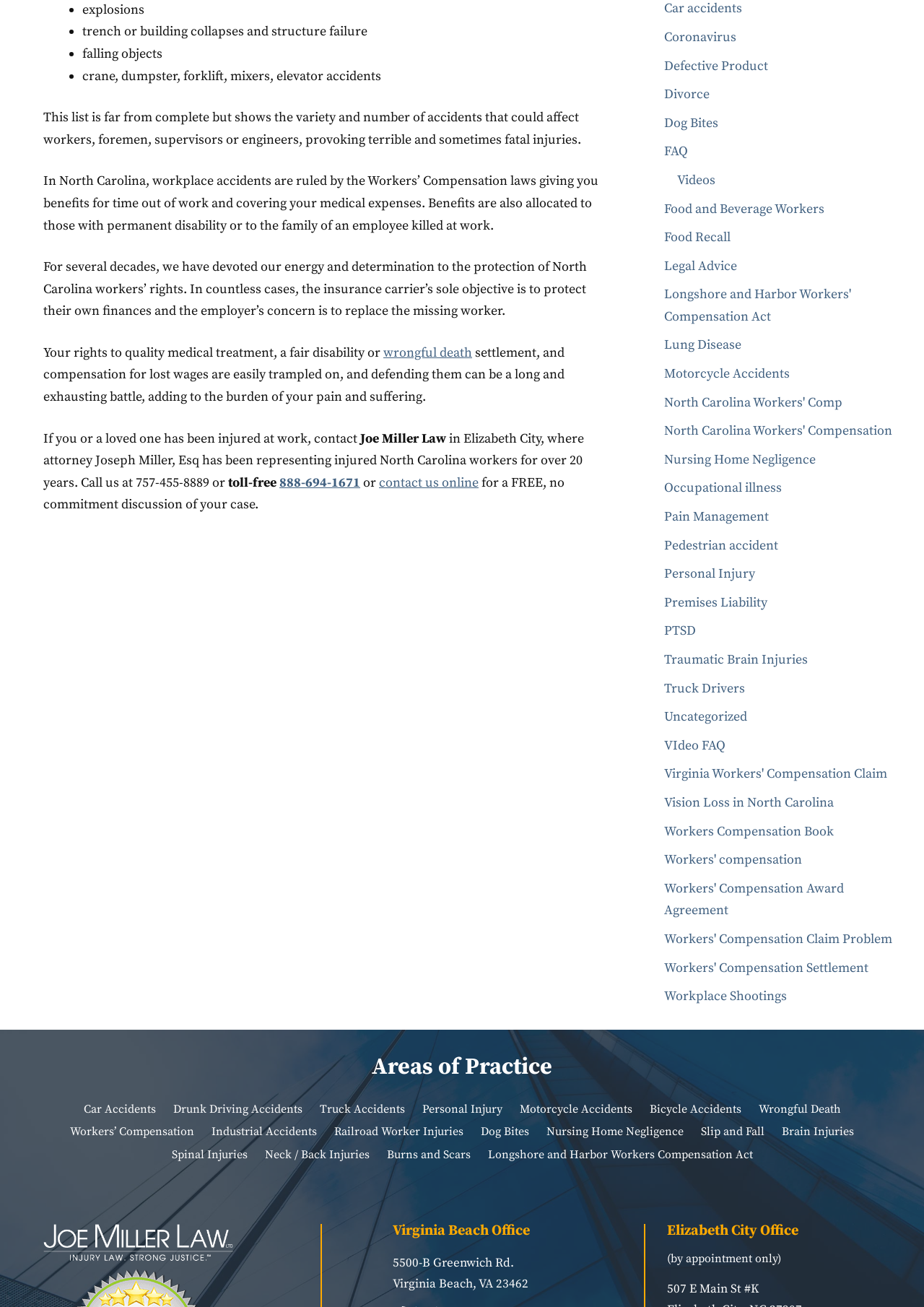Please determine the bounding box coordinates for the element that should be clicked to follow these instructions: "Visit the 'Elizabeth City Office'".

[0.722, 0.937, 0.953, 0.948]